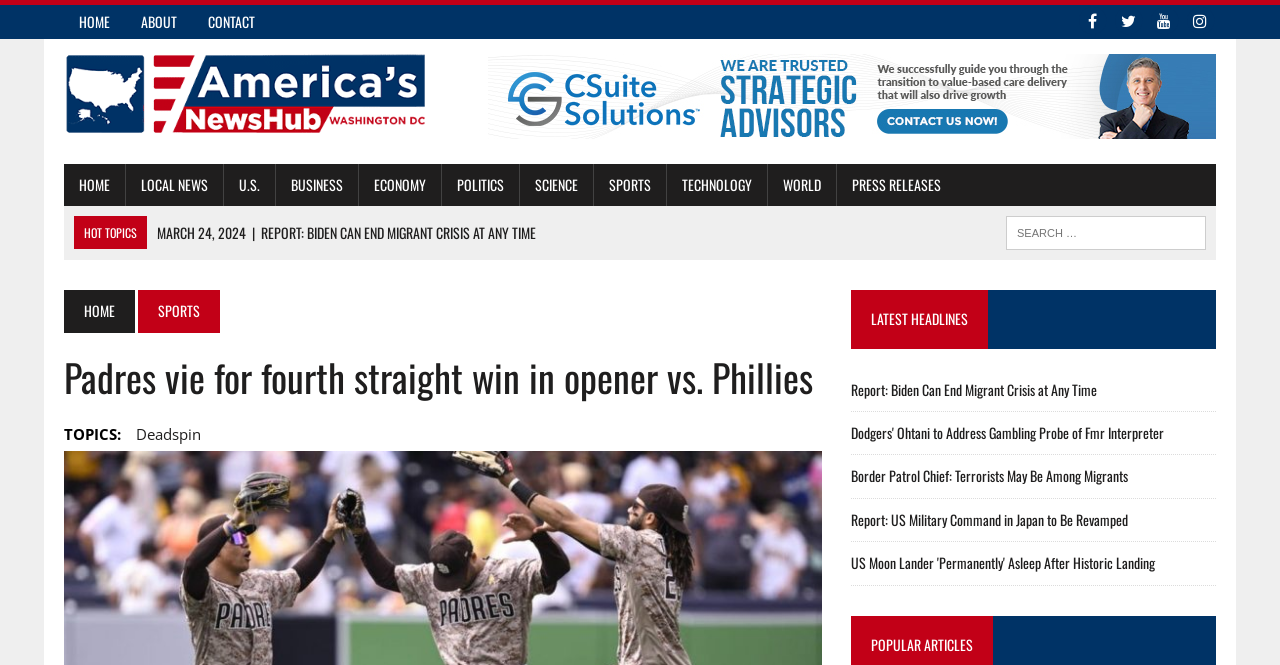From the screenshot, find the bounding box of the UI element matching this description: "Deadspin". Supply the bounding box coordinates in the form [left, top, right, bottom], each a float between 0 and 1.

[0.106, 0.635, 0.157, 0.671]